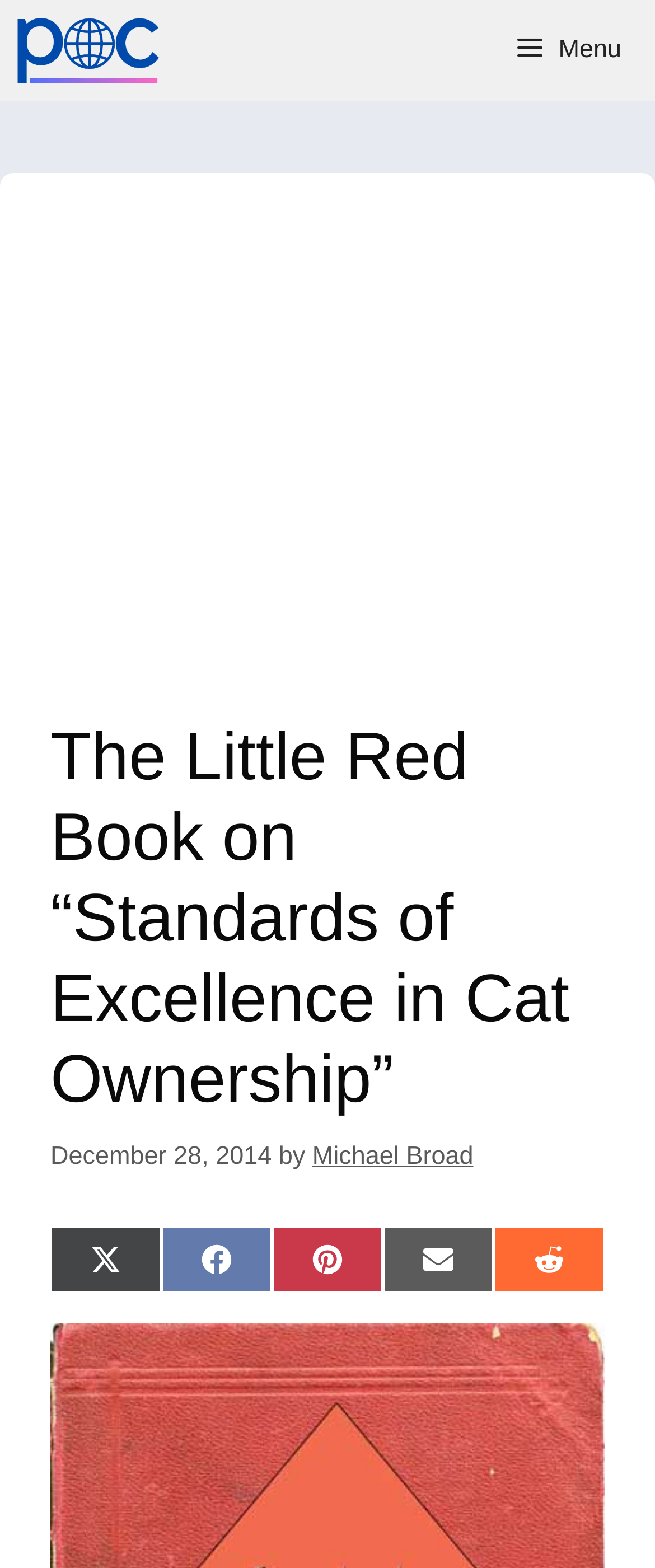Extract the text of the main heading from the webpage.

The Little Red Book on “Standards of Excellence in Cat Ownership”